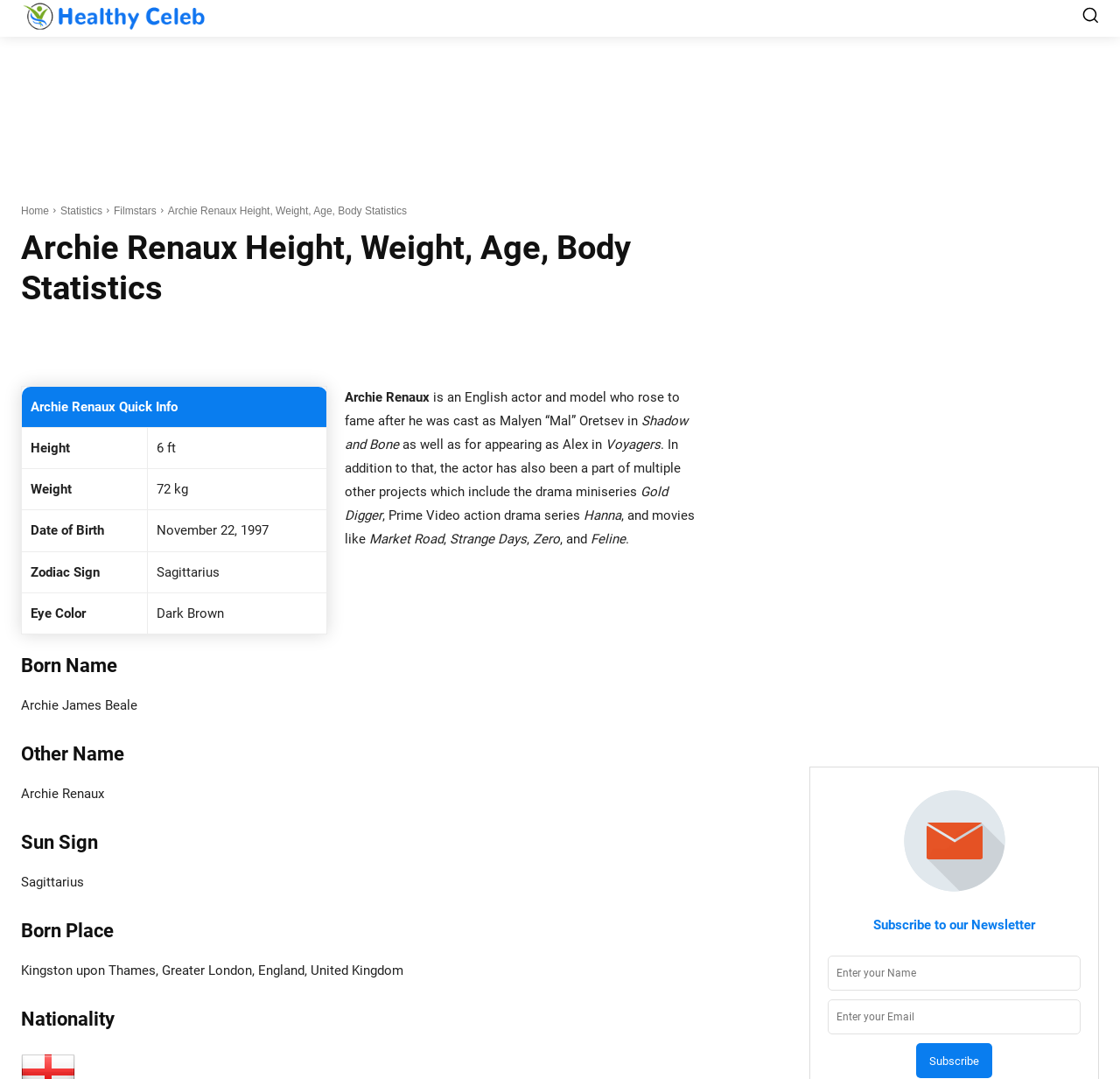What is the name of the drama miniseries Archie Renaux has been a part of?
Refer to the screenshot and answer in one word or phrase.

Gold Digger